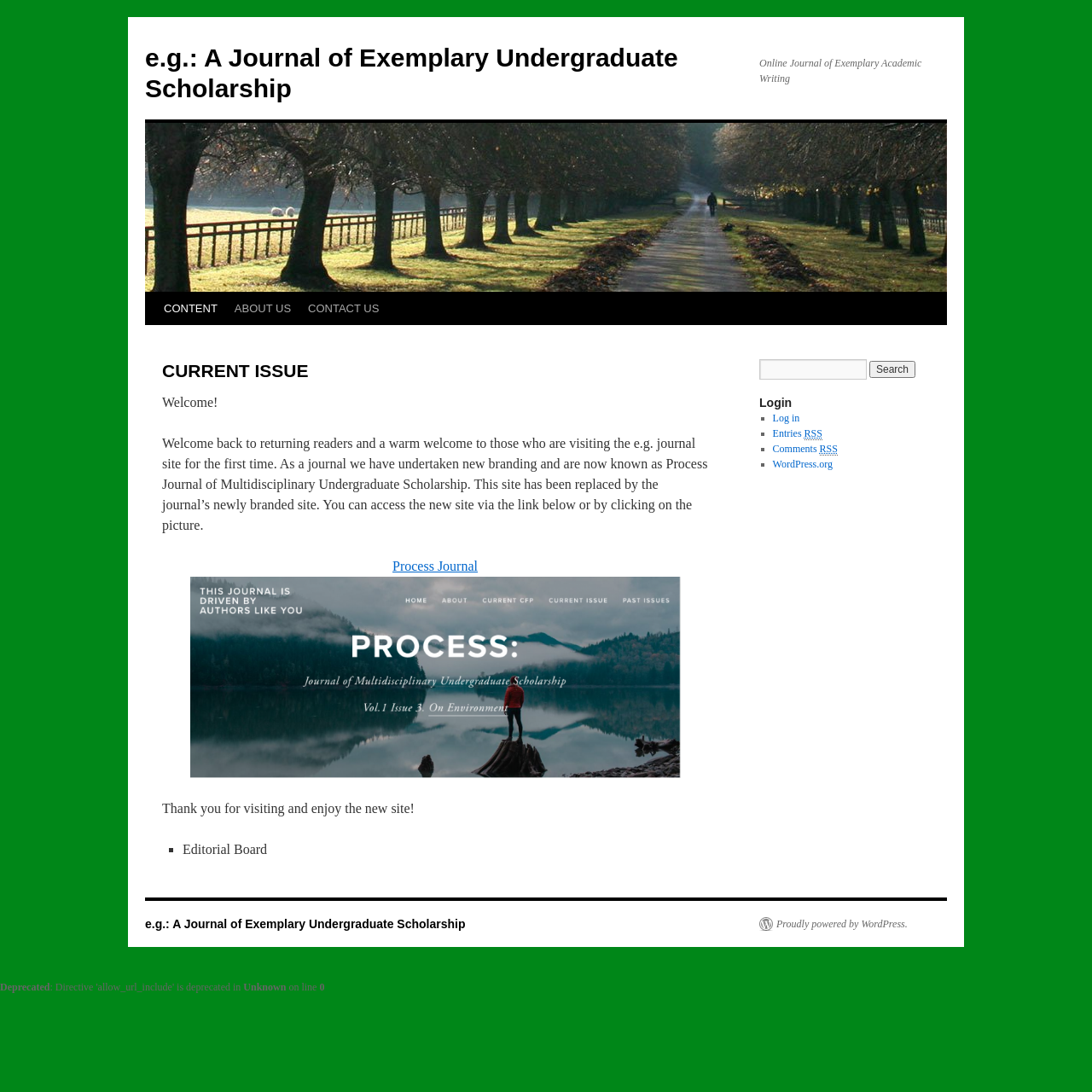Determine the bounding box coordinates of the clickable area required to perform the following instruction: "Skip to content". The coordinates should be represented as four float numbers between 0 and 1: [left, top, right, bottom].

[0.133, 0.268, 0.148, 0.357]